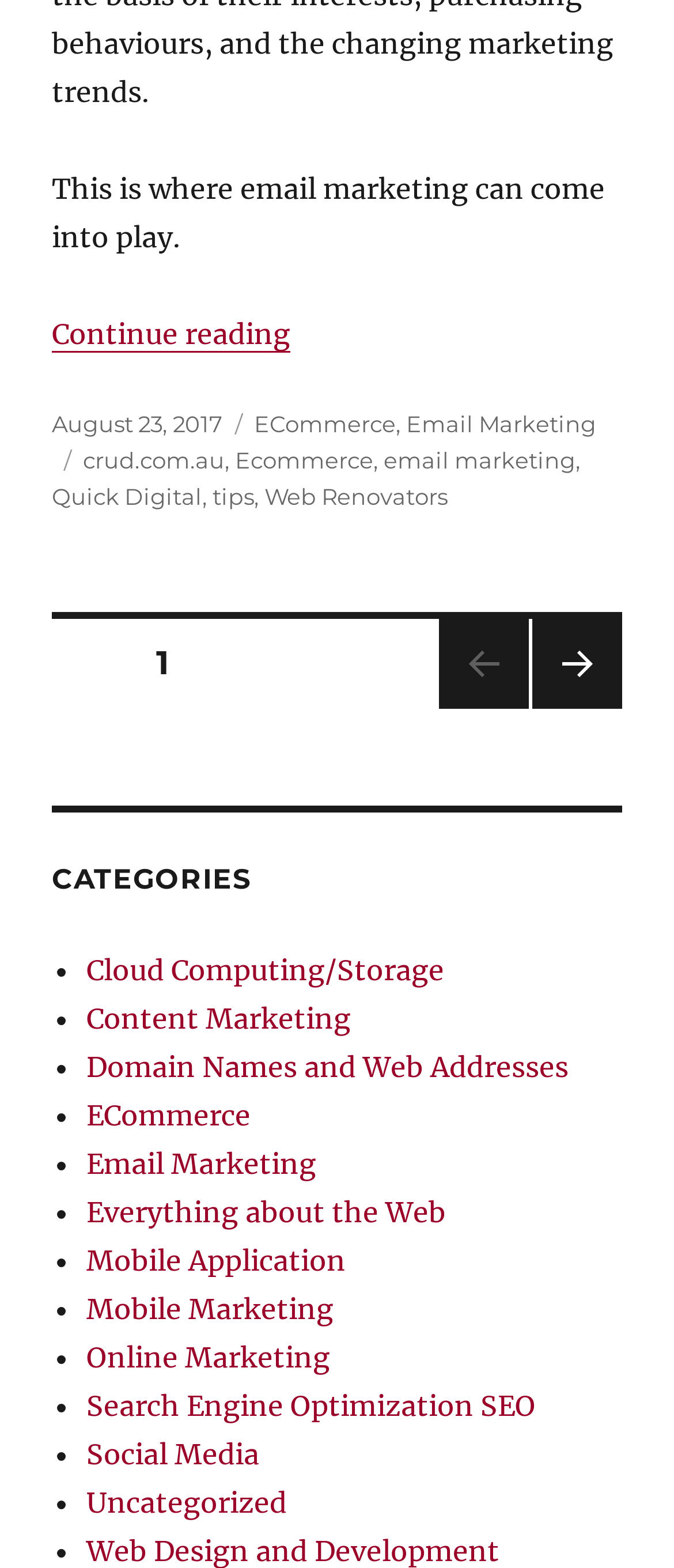Show me the bounding box coordinates of the clickable region to achieve the task as per the instruction: "View posts from August 23, 2017".

[0.077, 0.262, 0.331, 0.279]